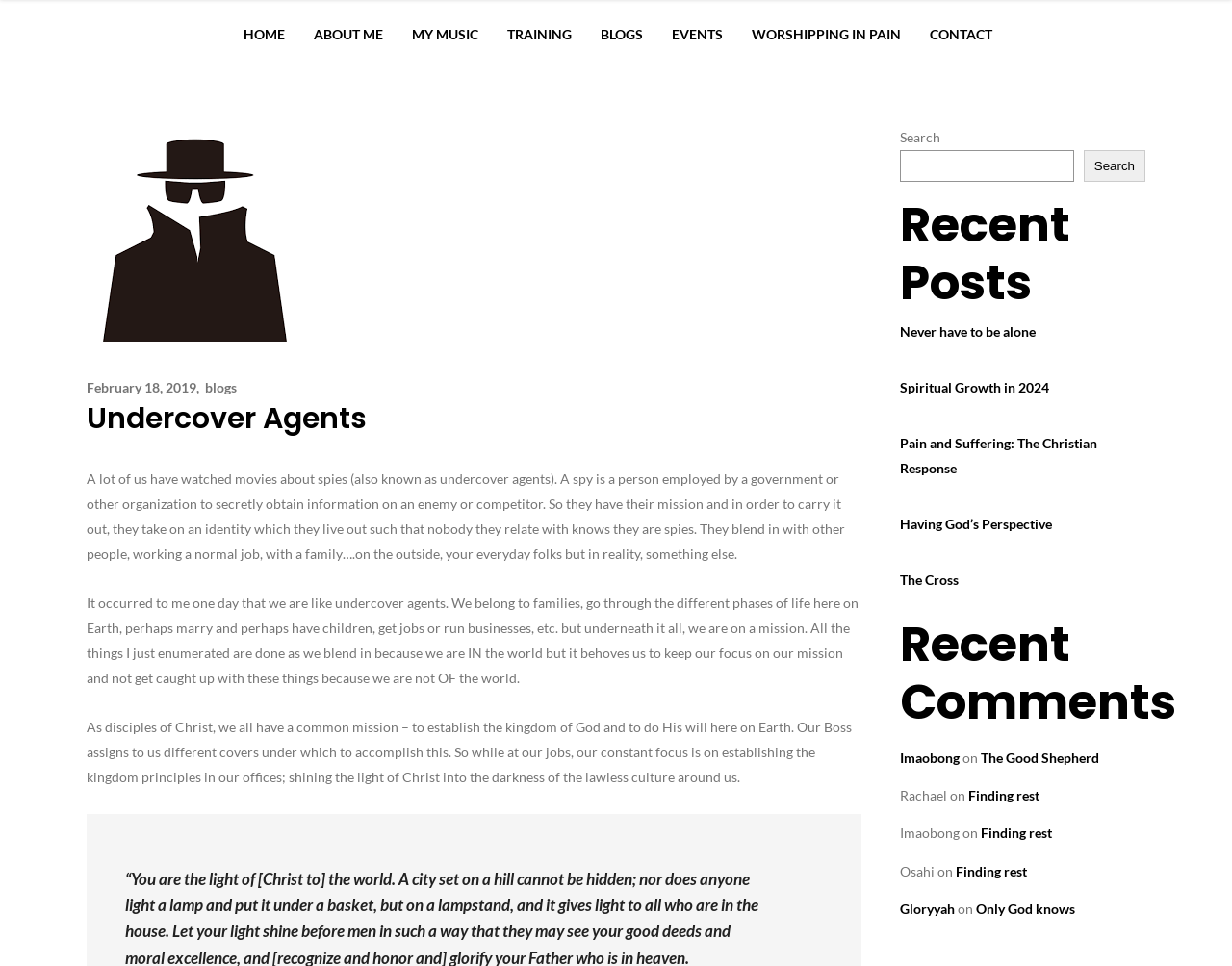Identify the bounding box coordinates of the part that should be clicked to carry out this instruction: "Click on the 'HOME' link".

[0.186, 0.0, 0.243, 0.069]